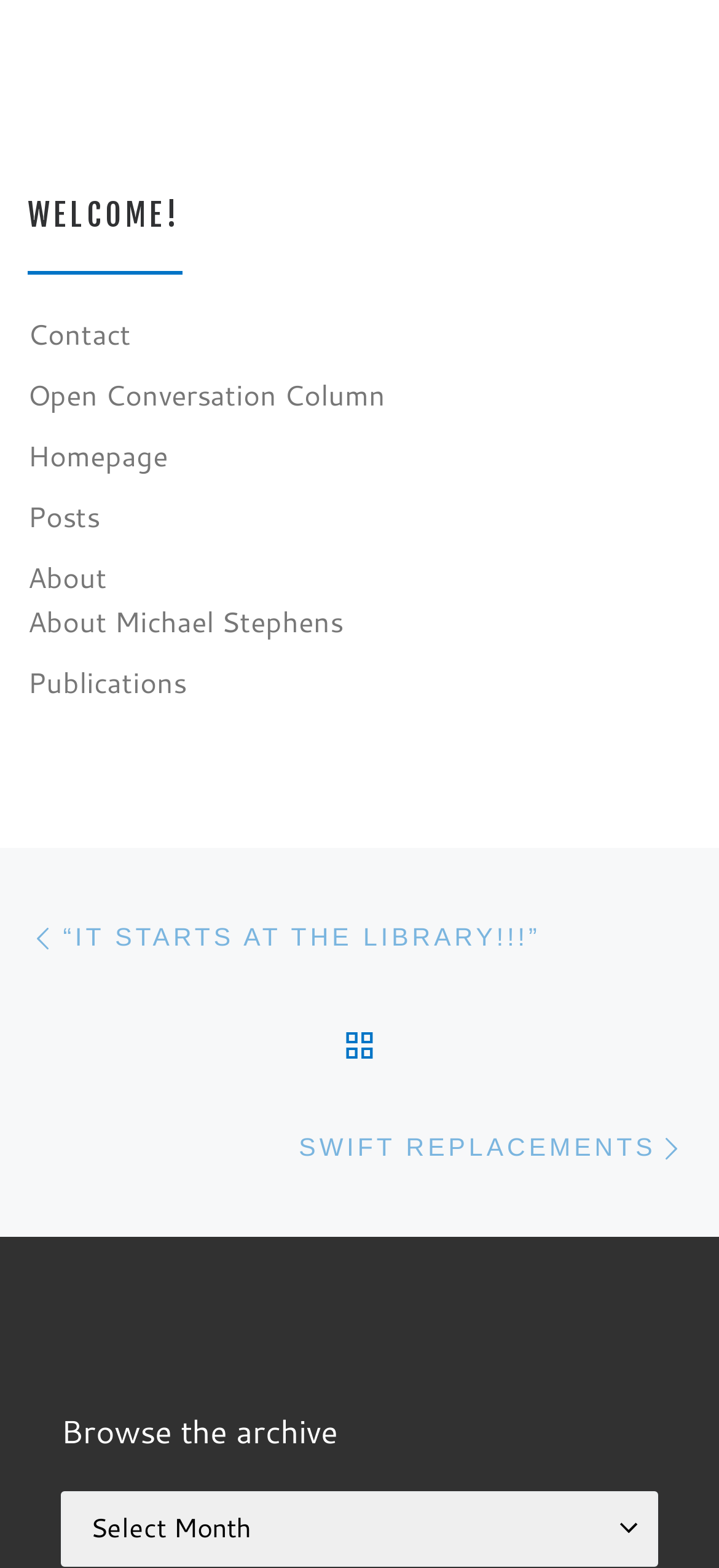Determine the bounding box coordinates of the clickable element necessary to fulfill the instruction: "Browse the archive". Provide the coordinates as four float numbers within the 0 to 1 range, i.e., [left, top, right, bottom].

[0.085, 0.951, 0.915, 0.999]